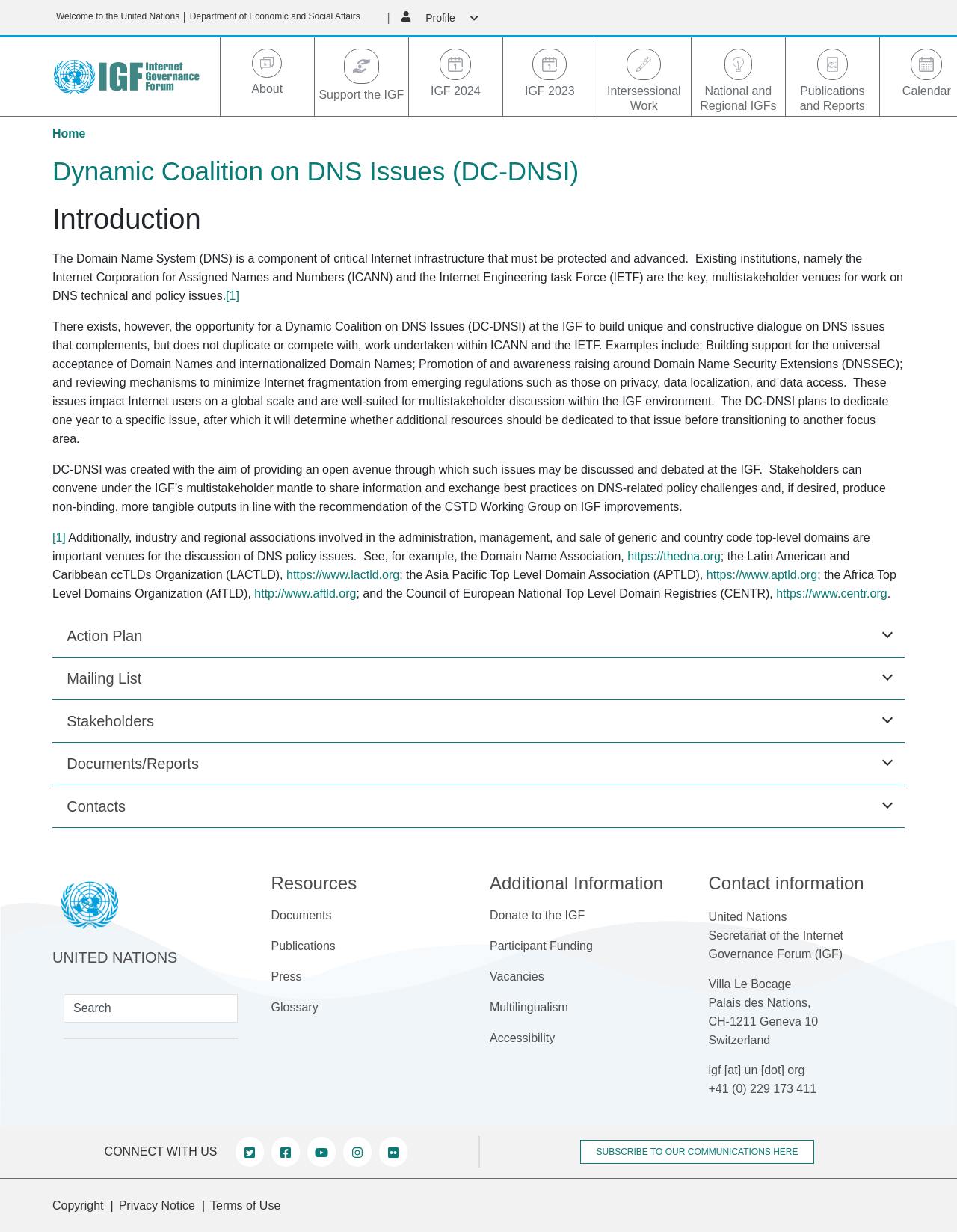Could you locate the bounding box coordinates for the section that should be clicked to accomplish this task: "Click the 'Action Plan' tab".

[0.055, 0.499, 0.945, 0.533]